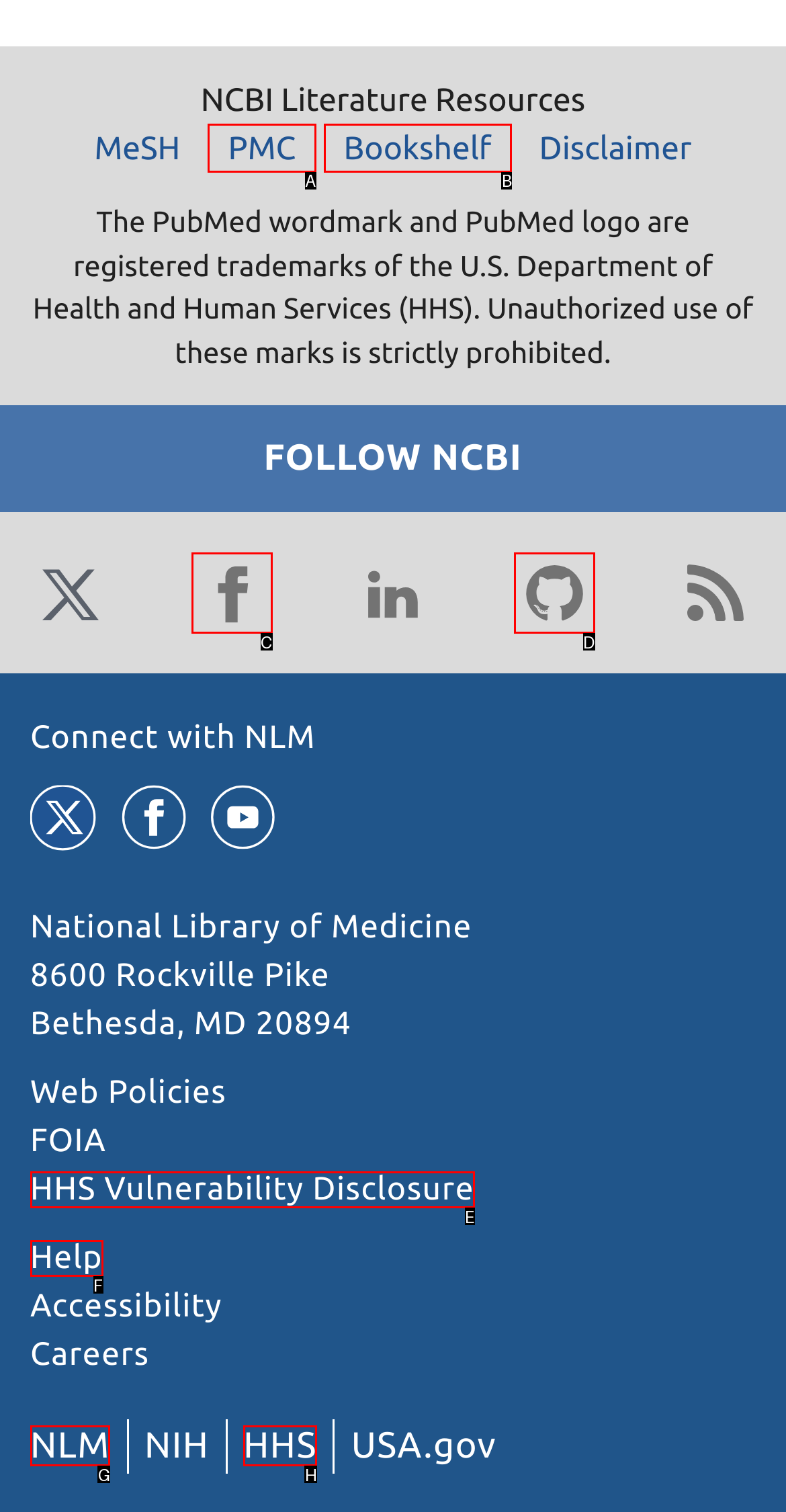Tell me which letter corresponds to the UI element that will allow you to Go to Bookshelf. Answer with the letter directly.

B